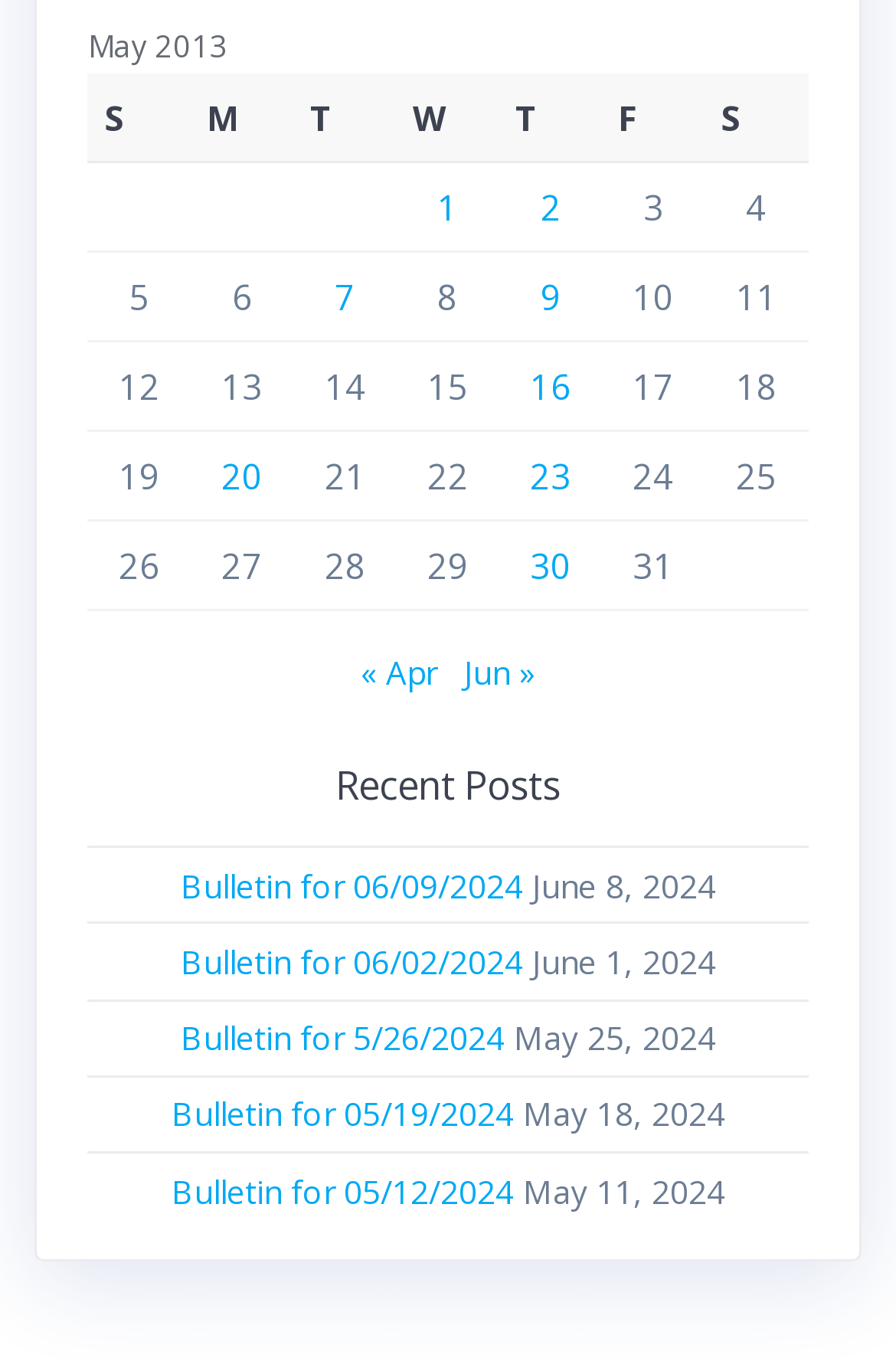Please provide a detailed answer to the question below by examining the image:
What is the navigation section below the table for?

The navigation section has links labeled '« Apr' and 'Jun »', which indicate that they allow users to navigate to the previous month (April) and the next month (June) respectively.